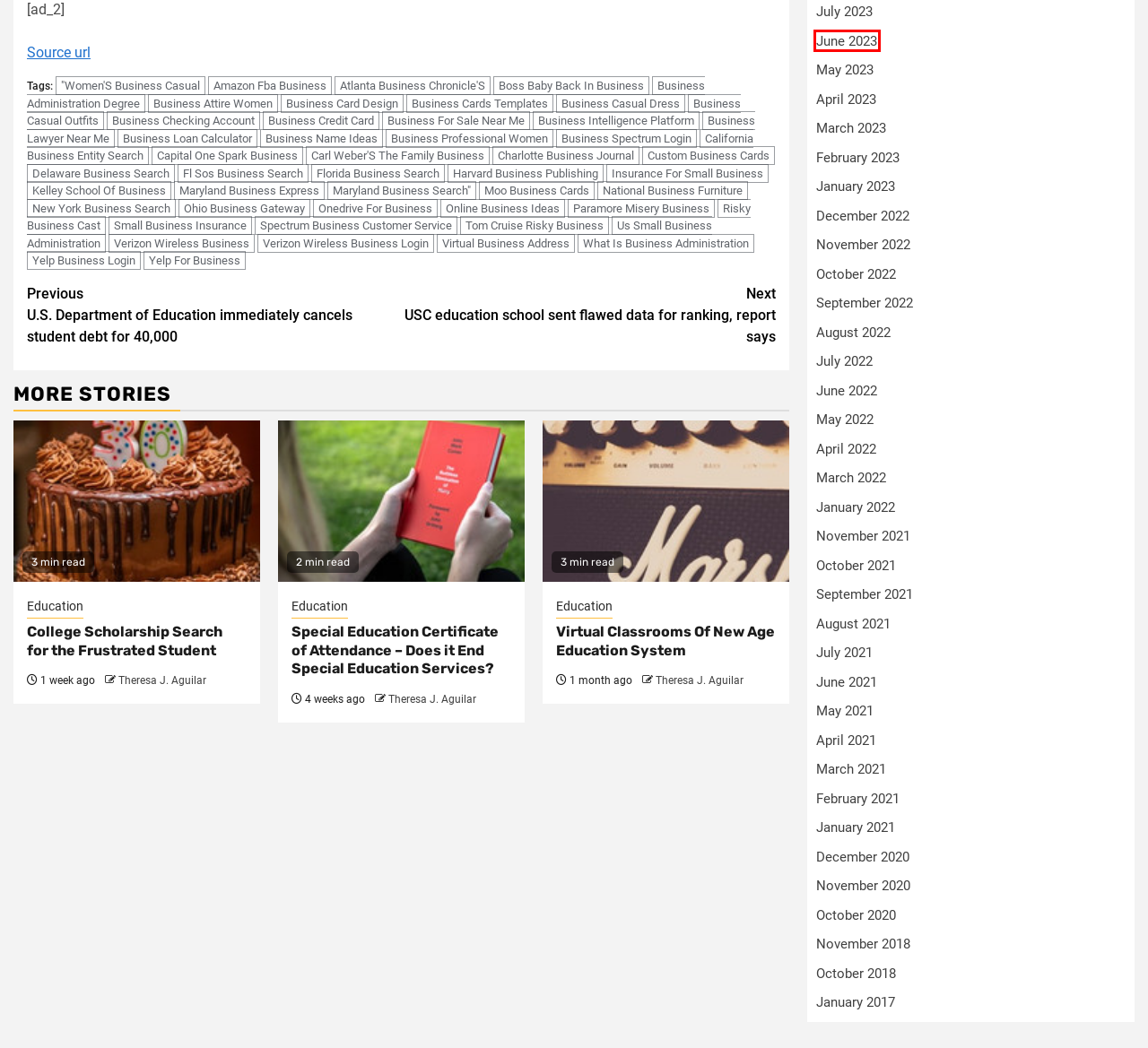You have been given a screenshot of a webpage, where a red bounding box surrounds a UI element. Identify the best matching webpage description for the page that loads after the element in the bounding box is clicked. Options include:
A. Upload-File – Automotive the only
B. May 2024 – Basilico13
C. Business Casual Dress – Basilico13
D. Business Casual Outfits – Basilico13
E. Boss Baby Back In Business – Basilico13
F. June 2023 – Basilico13
G. Business Administration Degree – Basilico13
H. Business Lawyer Near Me – Basilico13

F